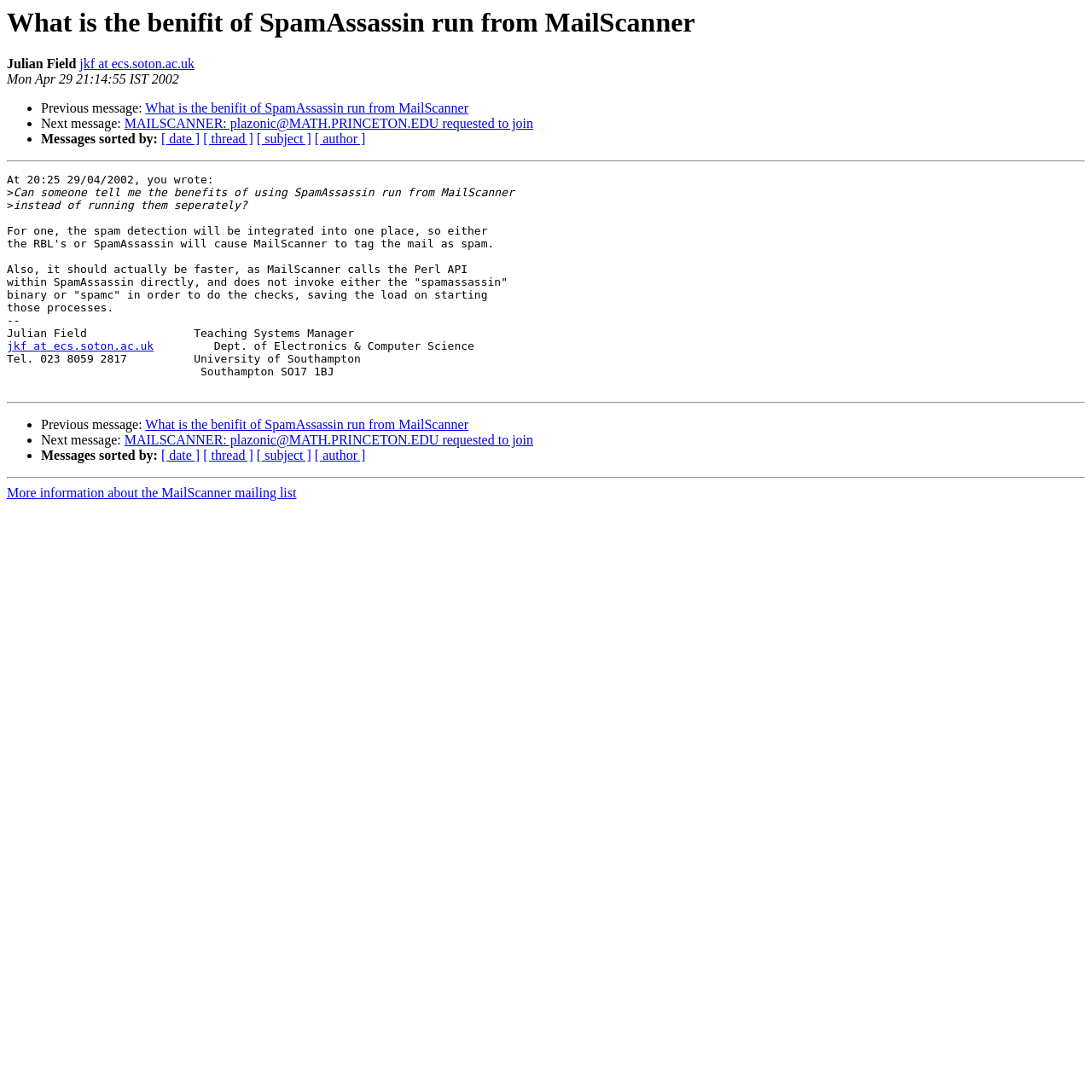Determine the bounding box coordinates in the format (top-left x, top-left y, bottom-right x, bottom-right y). Ensure all values are floating point numbers between 0 and 1. Identify the bounding box of the UI element described by: MAILSCANNER: plazonic@MATH.PRINCETON.EDU requested to join

[0.114, 0.396, 0.488, 0.41]